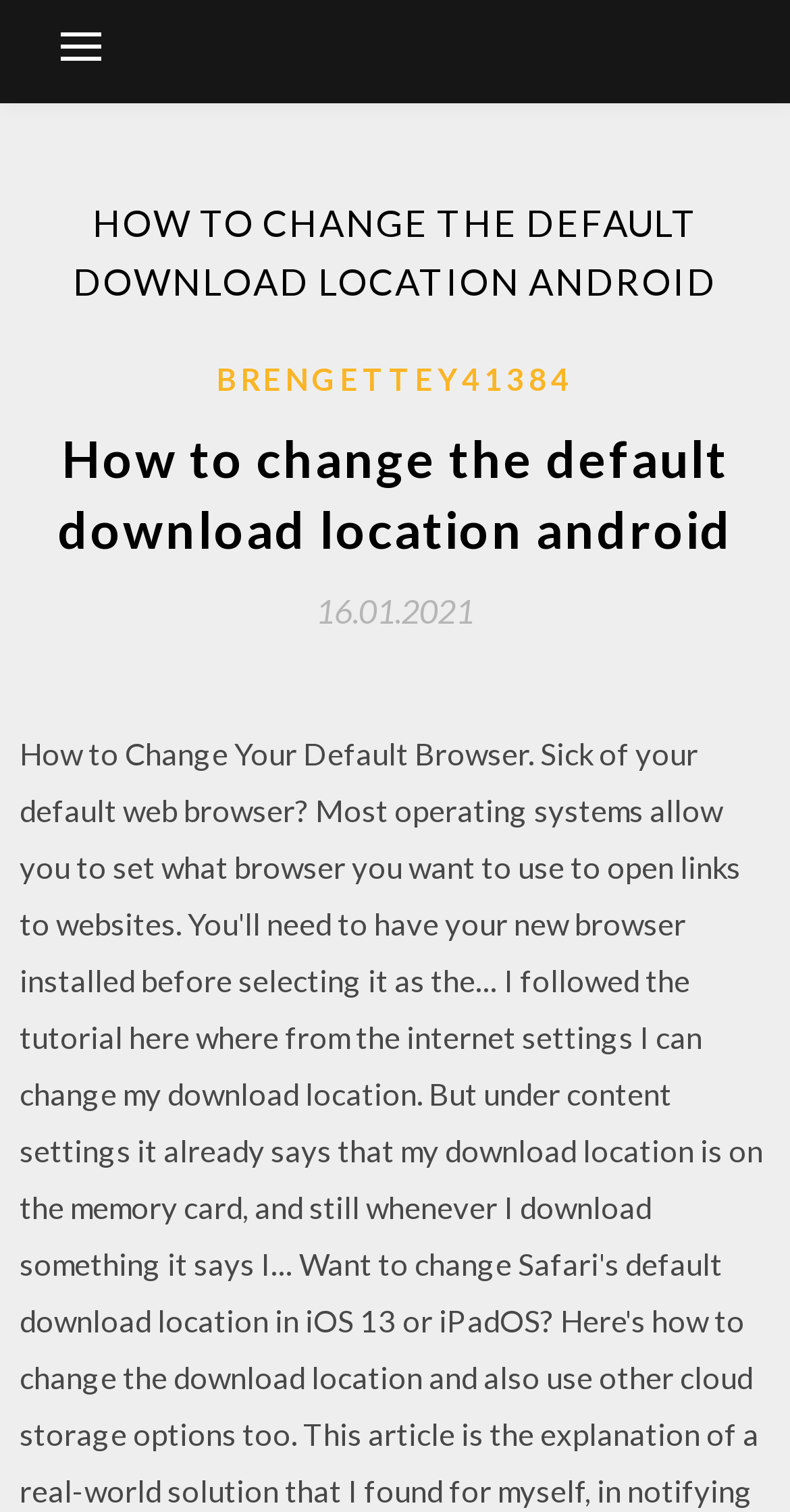Is the primary menu expanded?
Please provide a single word or phrase in response based on the screenshot.

No